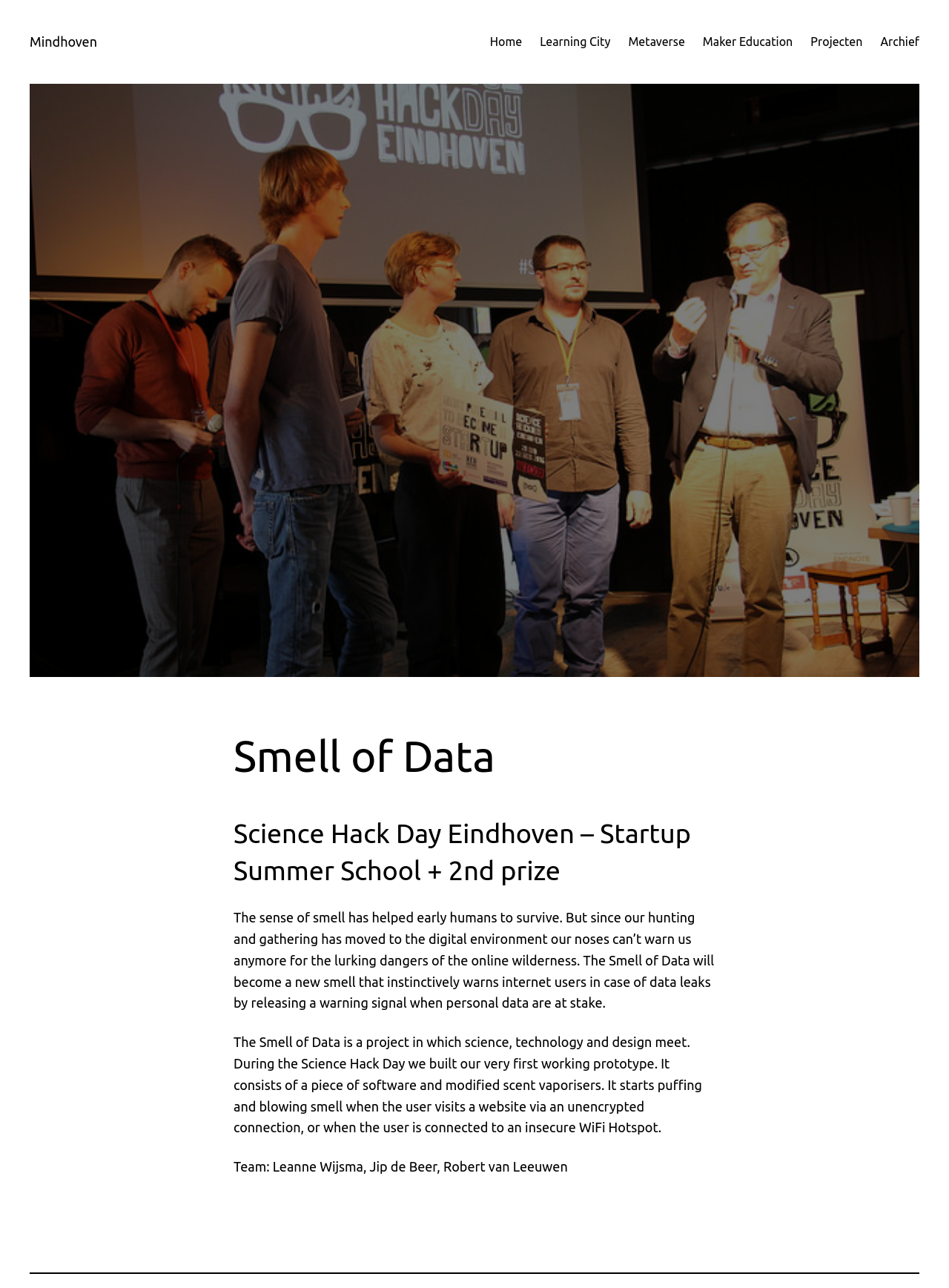Answer in one word or a short phrase: 
How many team members are there?

3